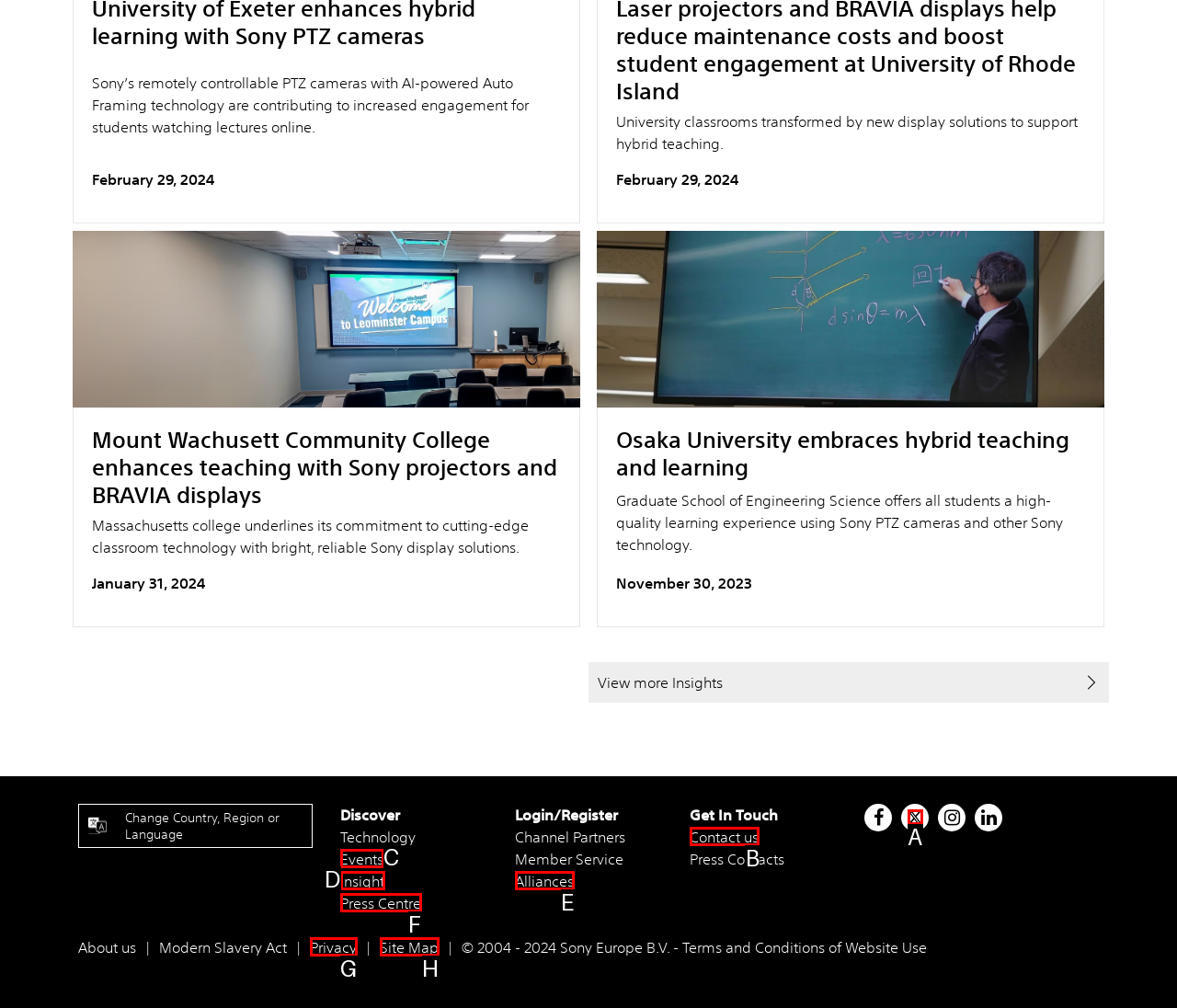Choose the UI element you need to click to carry out the task: Contact us.
Respond with the corresponding option's letter.

B